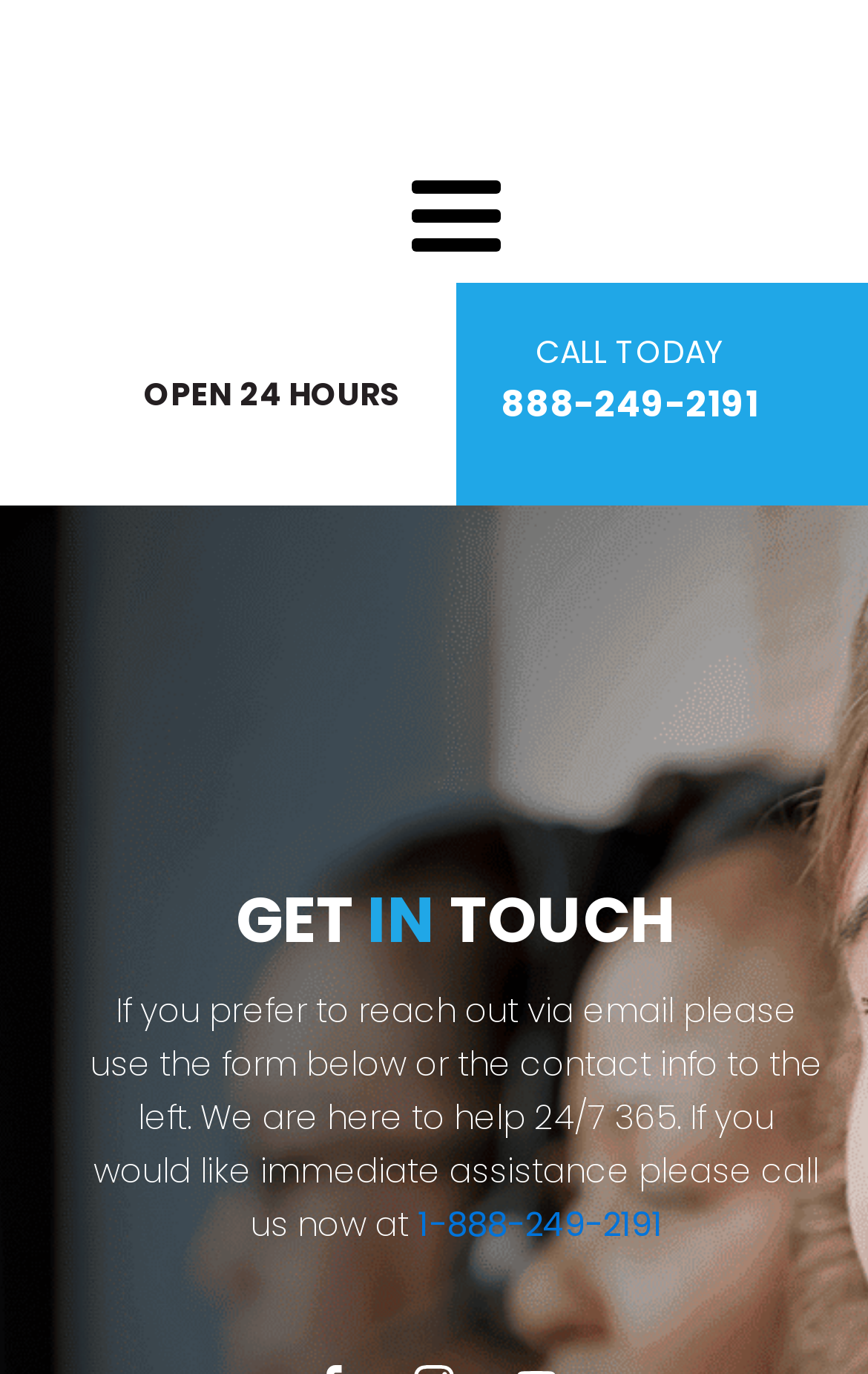How can I contact the treatment center besides calling?
Examine the image closely and answer the question with as much detail as possible.

I found this information by reading the text 'If you prefer to reach out via email please use the form below or the contact info to the left.' which indicates that there are alternative methods of contact besides calling.